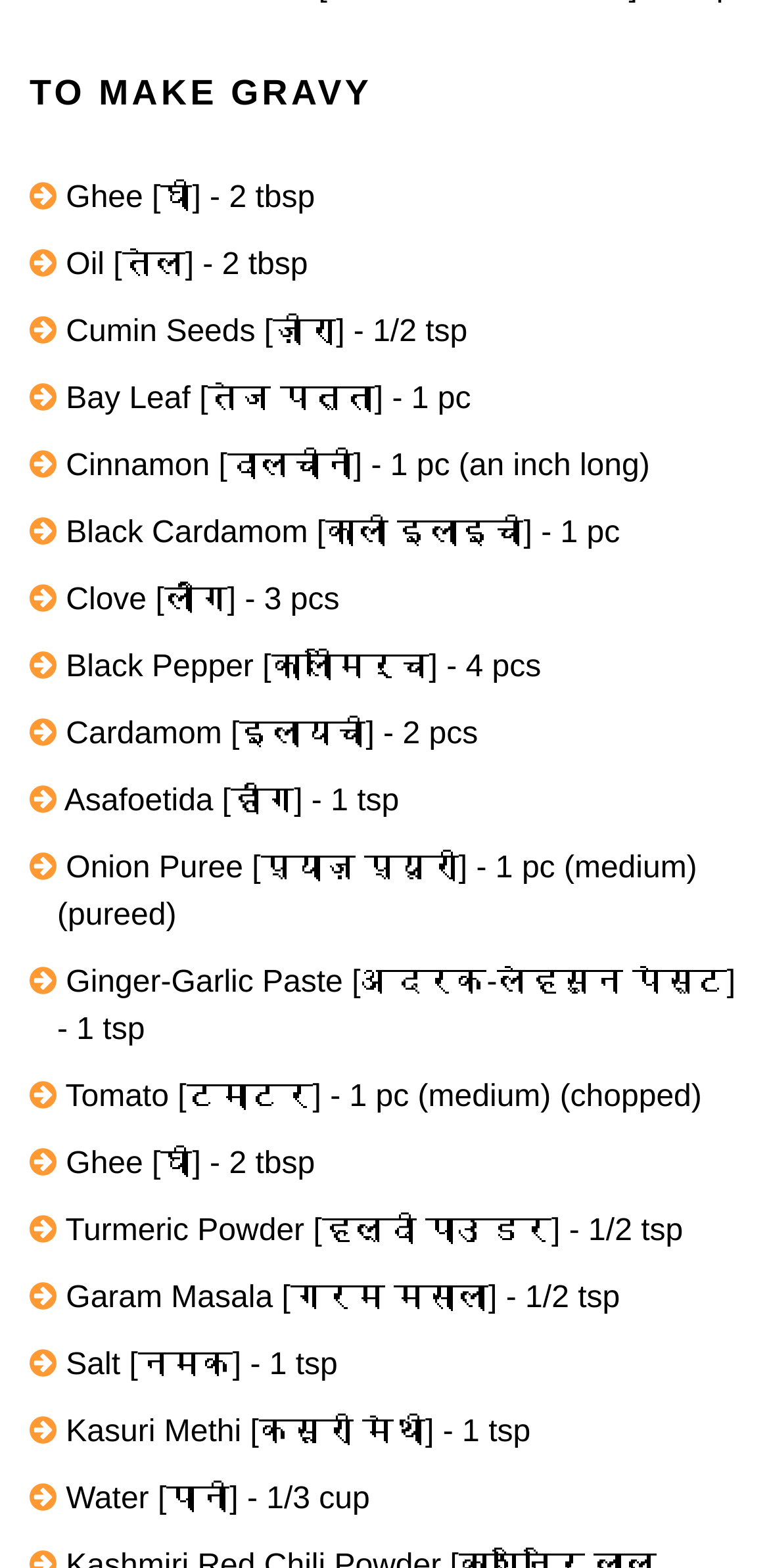Determine the bounding box coordinates for the area that should be clicked to carry out the following instruction: "Click the link beside 'Turmeric Powder [हल्दी पाउडर] - 1/2 tsp'".

[0.038, 0.771, 0.074, 0.801]